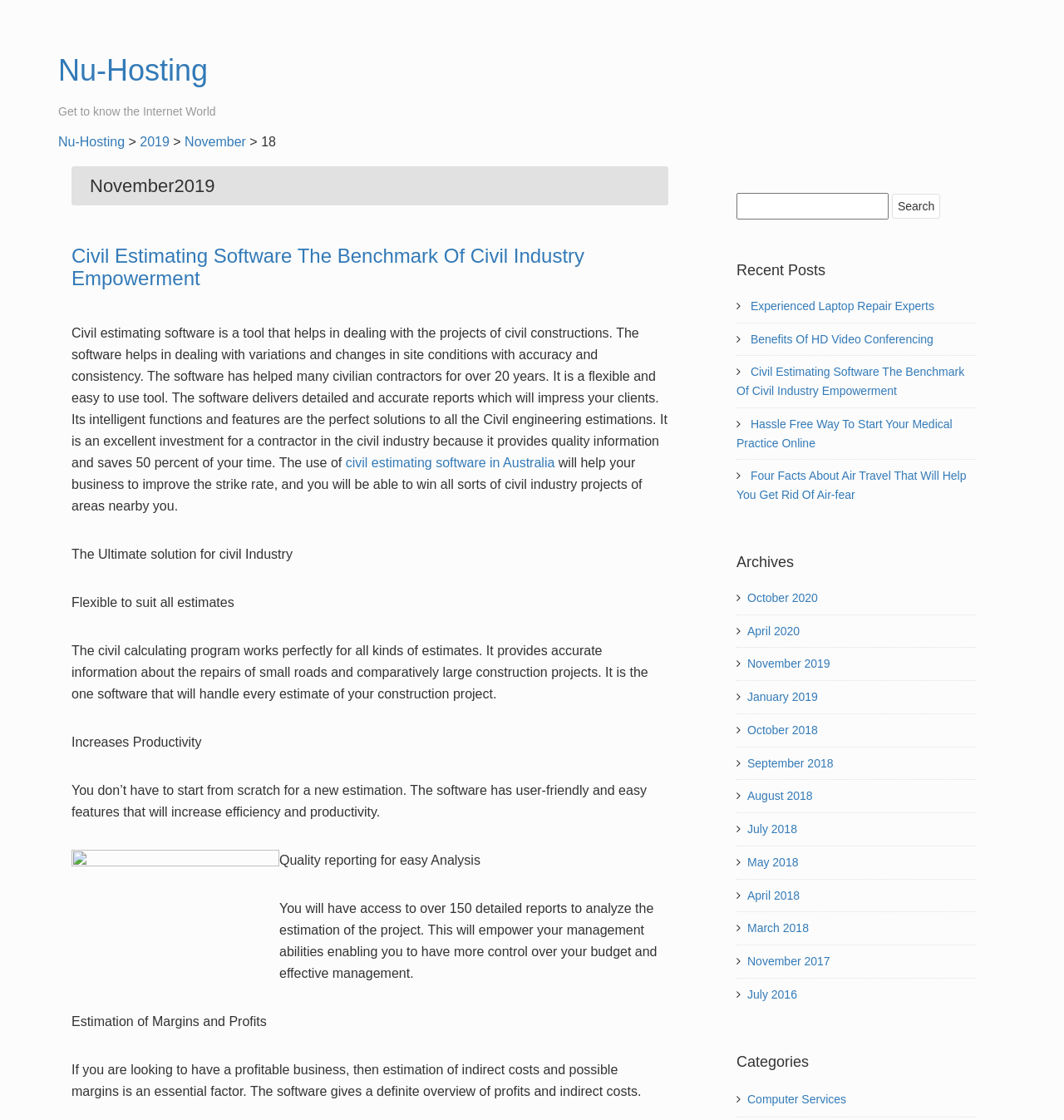Find the bounding box coordinates for the area that must be clicked to perform this action: "Explore archives".

[0.692, 0.492, 0.917, 0.512]